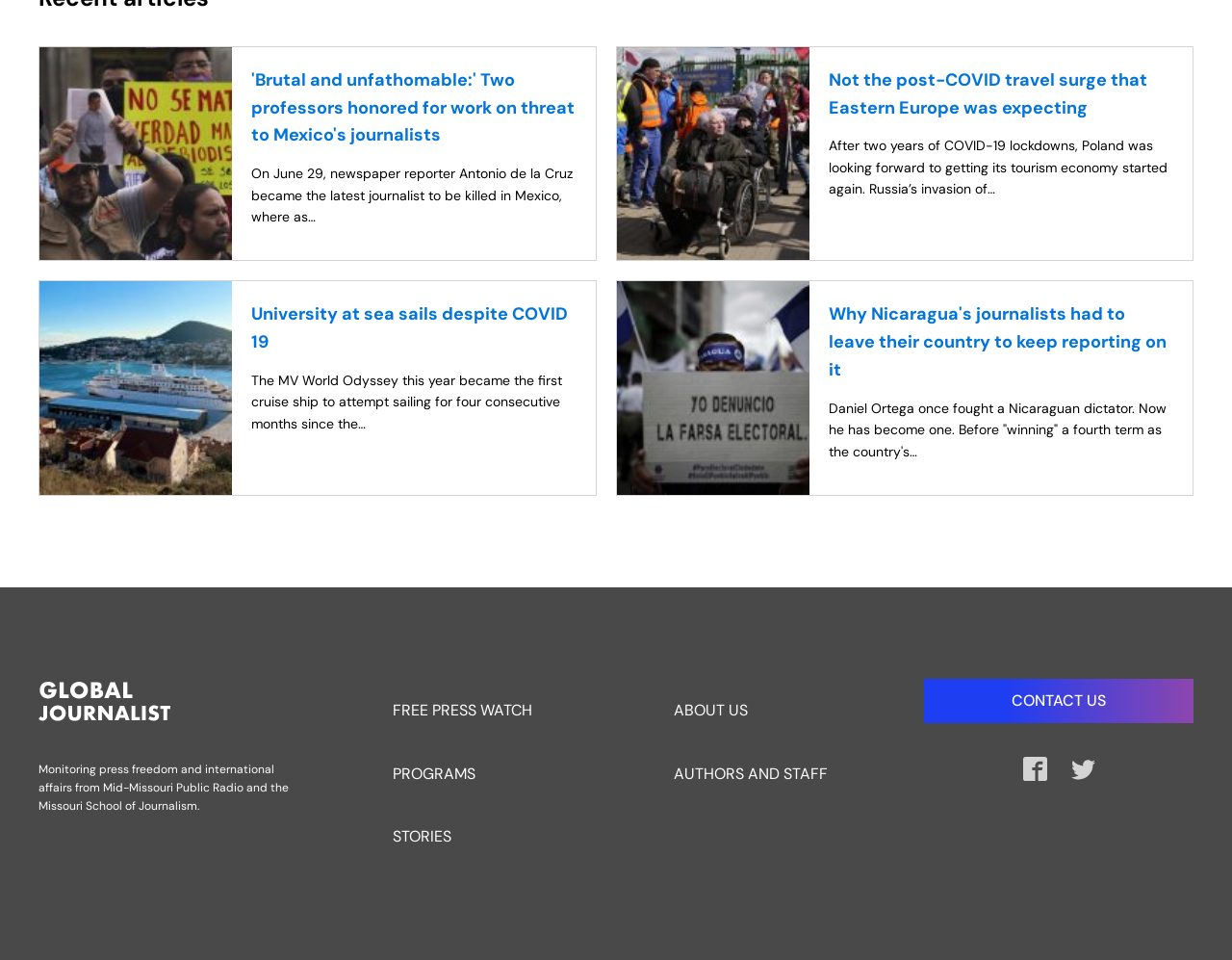Carefully examine the image and provide an in-depth answer to the question: What is the topic of the first news article?

I read the heading of the first news article, which is 'Brutal and unfathomable:' Two professors honored for work on threat to Mexico's journalists'. This suggests that the topic of the article is the threat to Mexico's journalists.